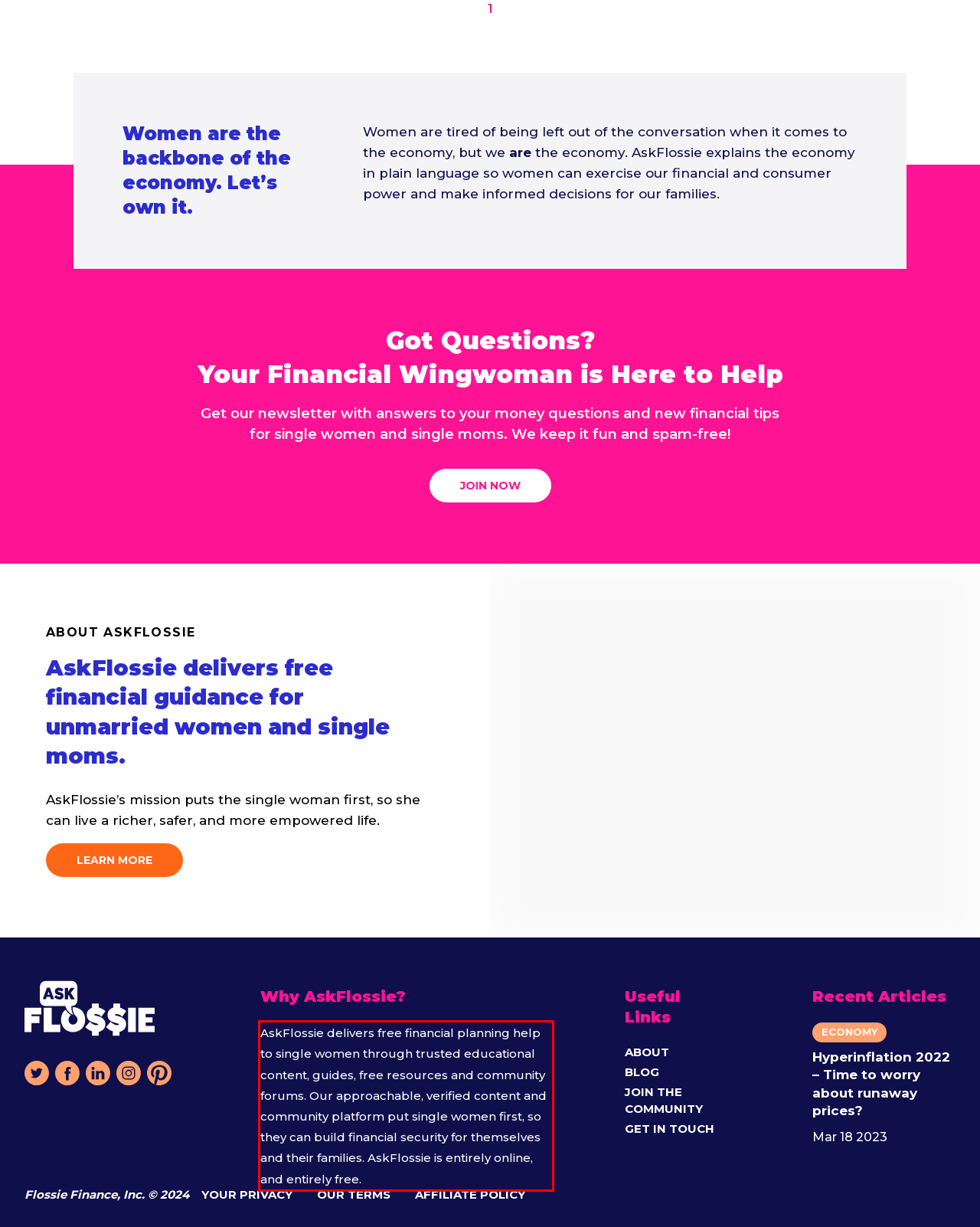Analyze the screenshot of a webpage where a red rectangle is bounding a UI element. Extract and generate the text content within this red bounding box.

AskFlossie delivers free financial planning help to single women through trusted educational content, guides, free resources and community forums. Our approachable, verified content and community platform put single women first, so they can build financial security for themselves and their families. AskFlossie is entirely online, and entirely free.